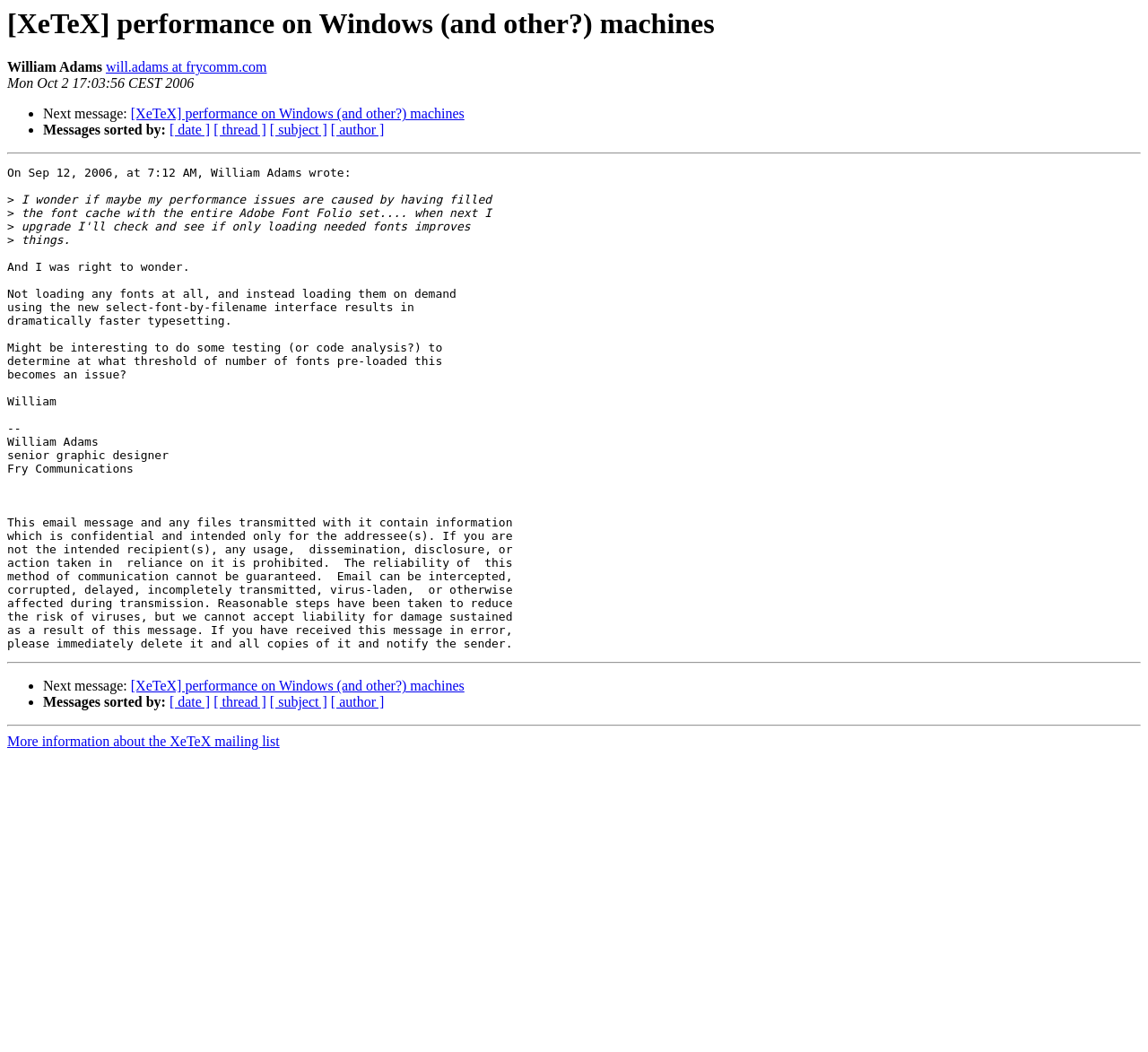Who is the author of the email?
Refer to the screenshot and respond with a concise word or phrase.

William Adams